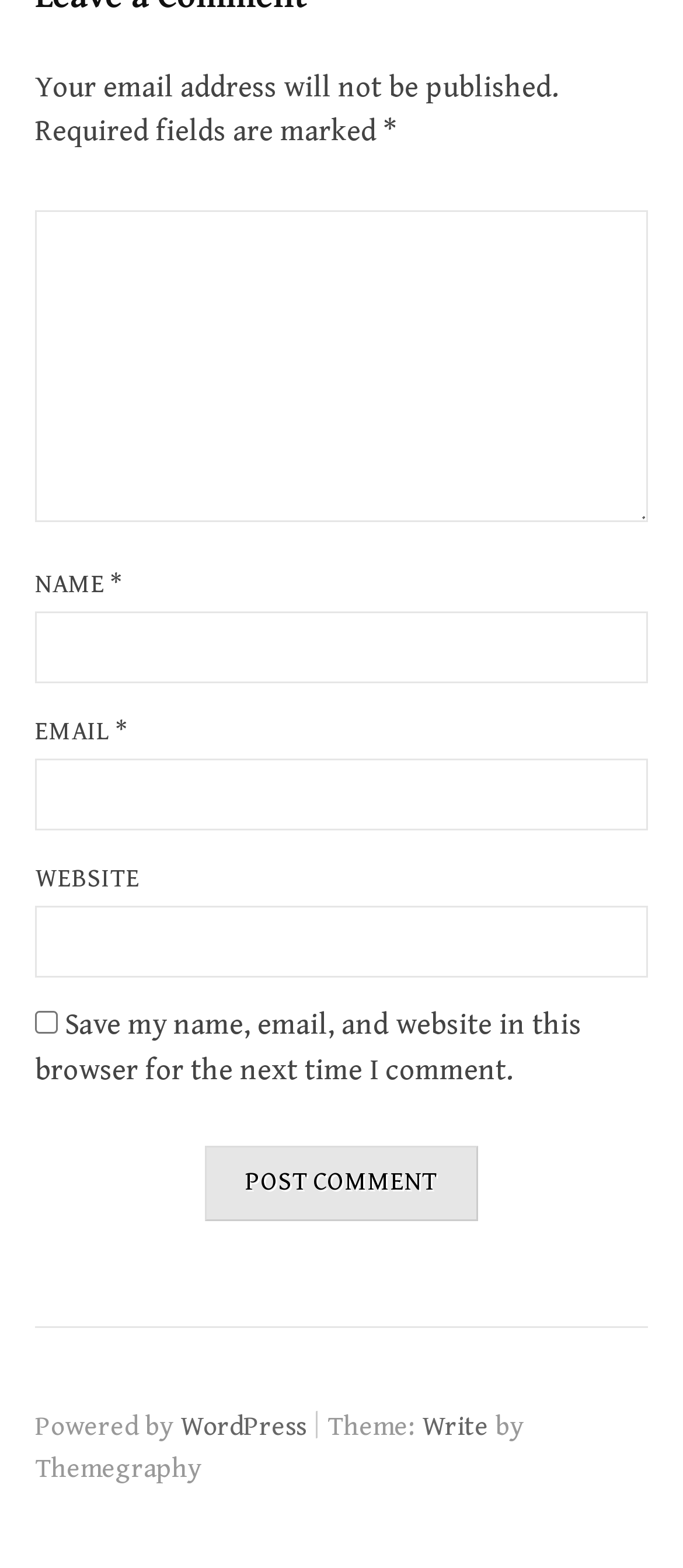Please identify the bounding box coordinates of the region to click in order to complete the task: "Post a comment". The coordinates must be four float numbers between 0 and 1, specified as [left, top, right, bottom].

[0.3, 0.731, 0.7, 0.779]